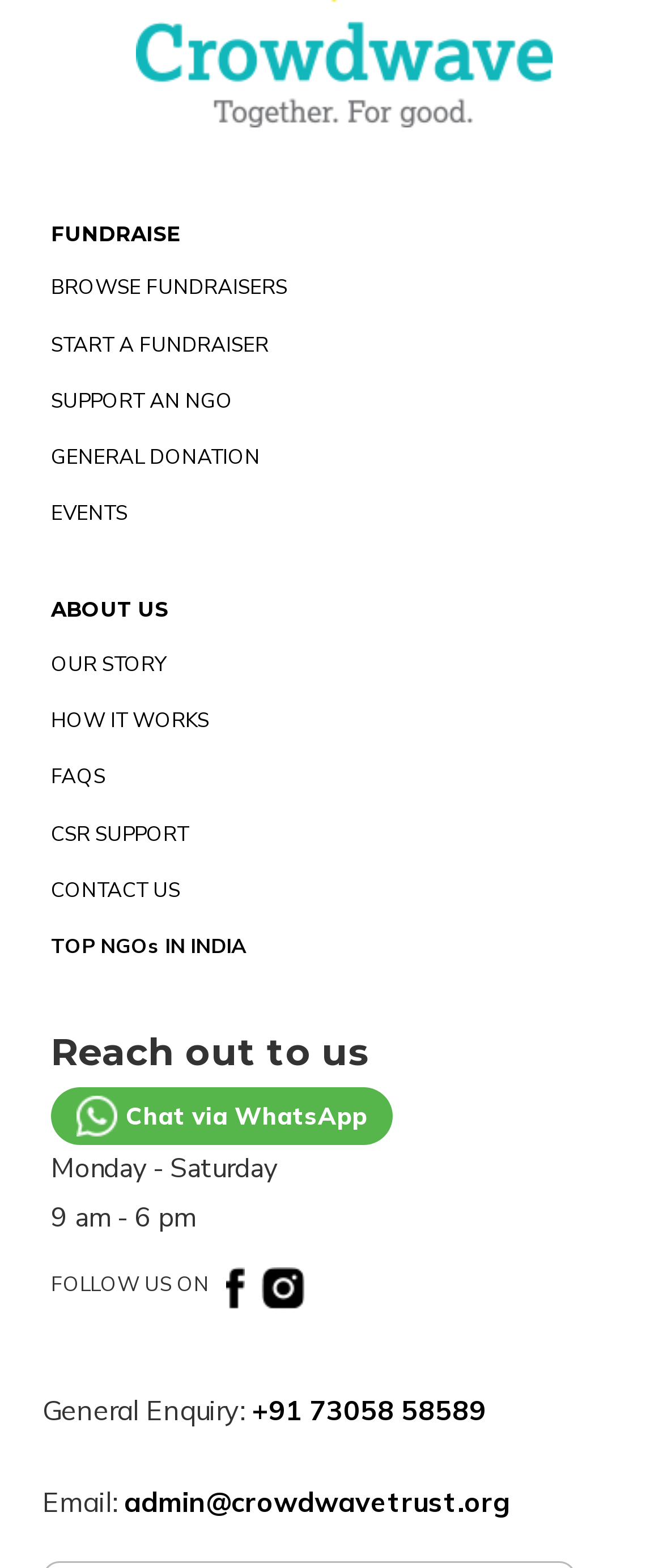Kindly determine the bounding box coordinates of the area that needs to be clicked to fulfill this instruction: "Start a fundraiser".

[0.077, 0.211, 0.405, 0.241]